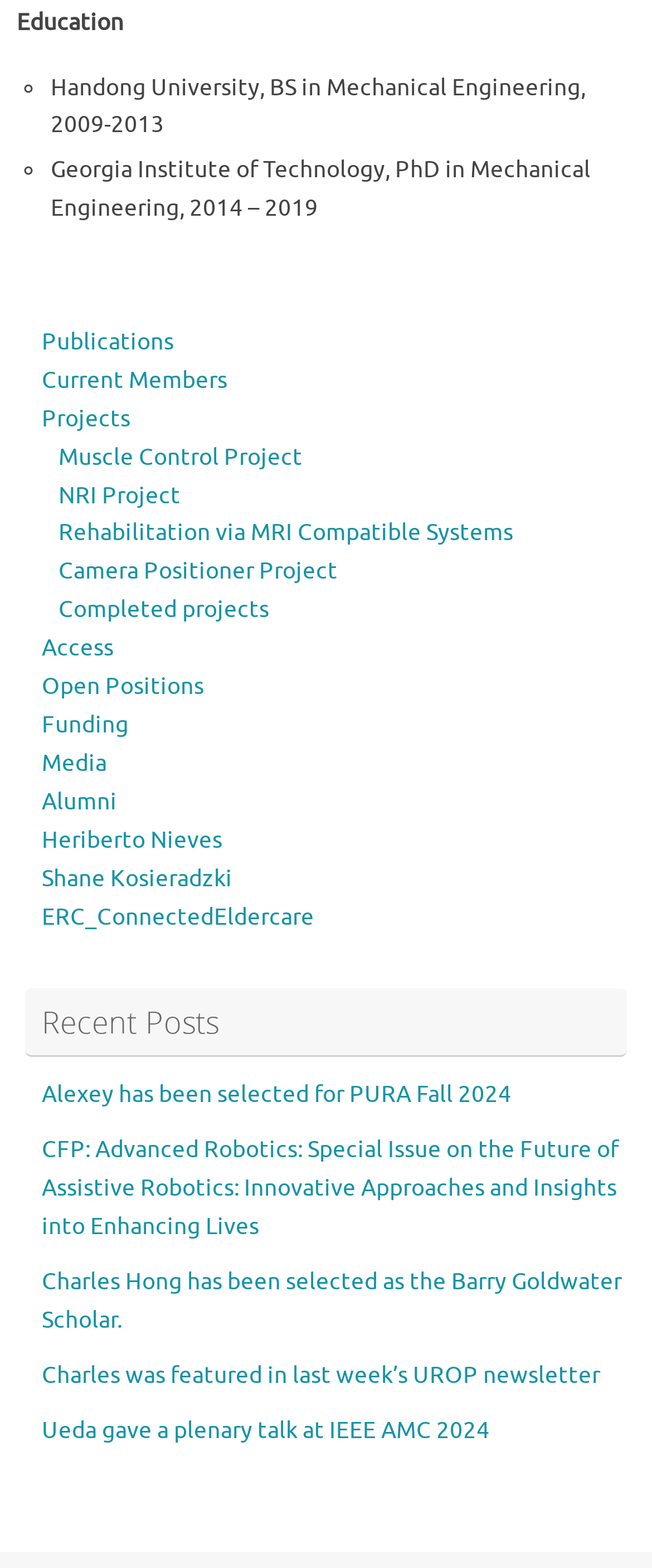Identify the bounding box for the element characterized by the following description: "Projects".

[0.064, 0.258, 0.2, 0.276]